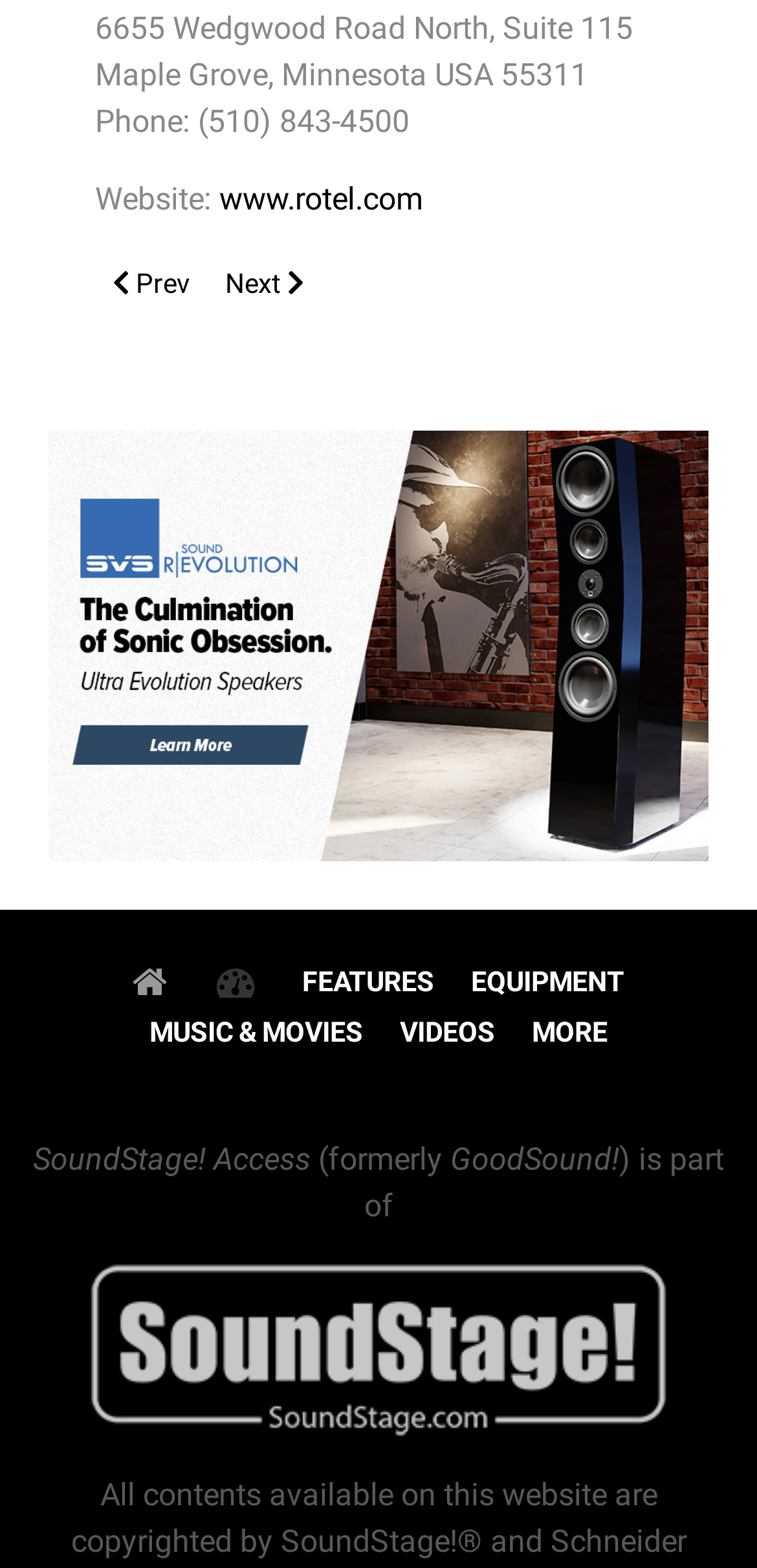Highlight the bounding box coordinates of the element that should be clicked to carry out the following instruction: "Explore the equipment section". The coordinates must be given as four float numbers ranging from 0 to 1, i.e., [left, top, right, bottom].

[0.603, 0.612, 0.844, 0.642]